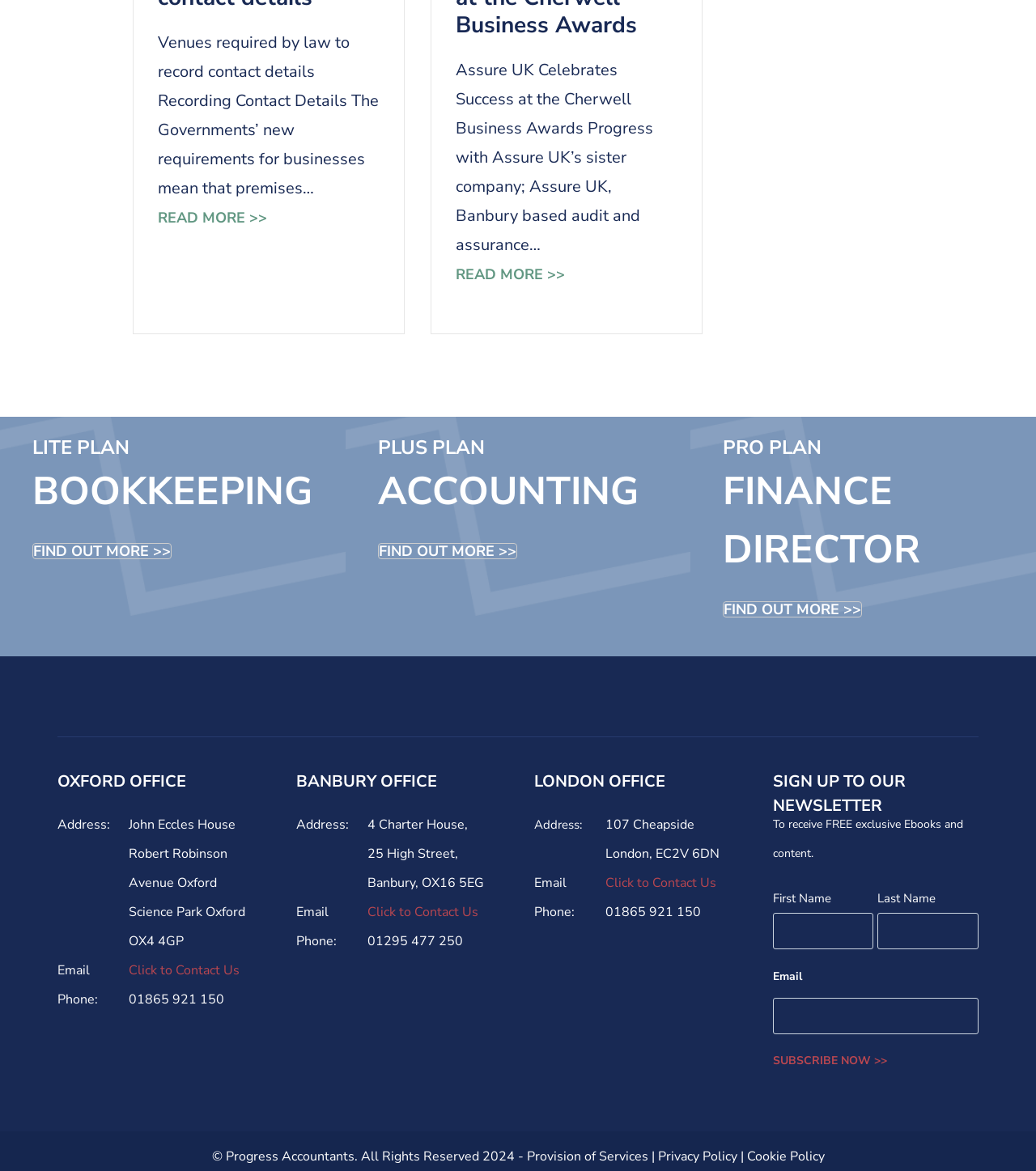Bounding box coordinates should be in the format (top-left x, top-left y, bottom-right x, bottom-right y) and all values should be floating point numbers between 0 and 1. Determine the bounding box coordinate for the UI element described as: Cookie Policy

[0.721, 0.98, 0.796, 0.995]